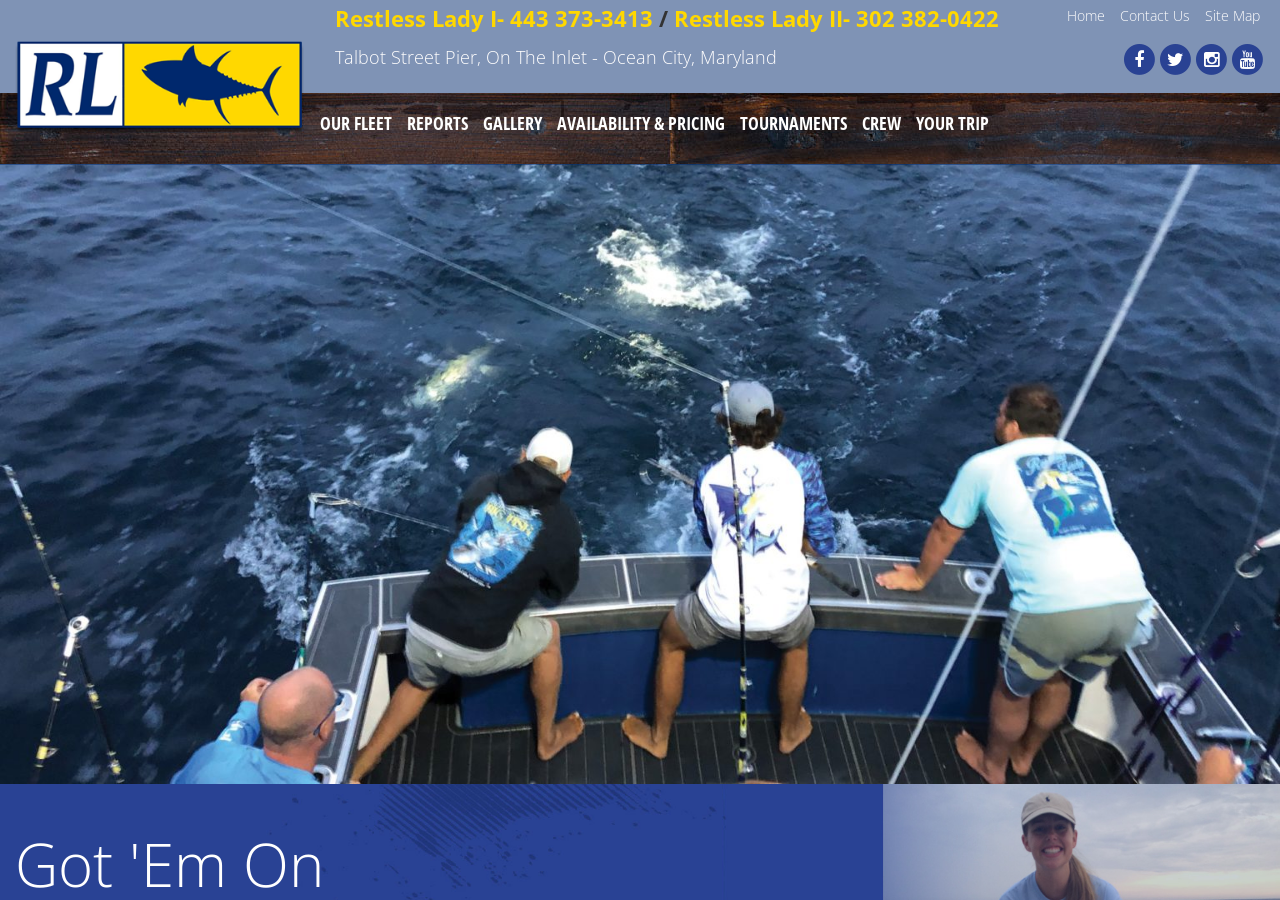Please provide the bounding box coordinates for the UI element as described: "Tournaments". The coordinates must be four floats between 0 and 1, represented as [left, top, right, bottom].

[0.574, 0.114, 0.666, 0.159]